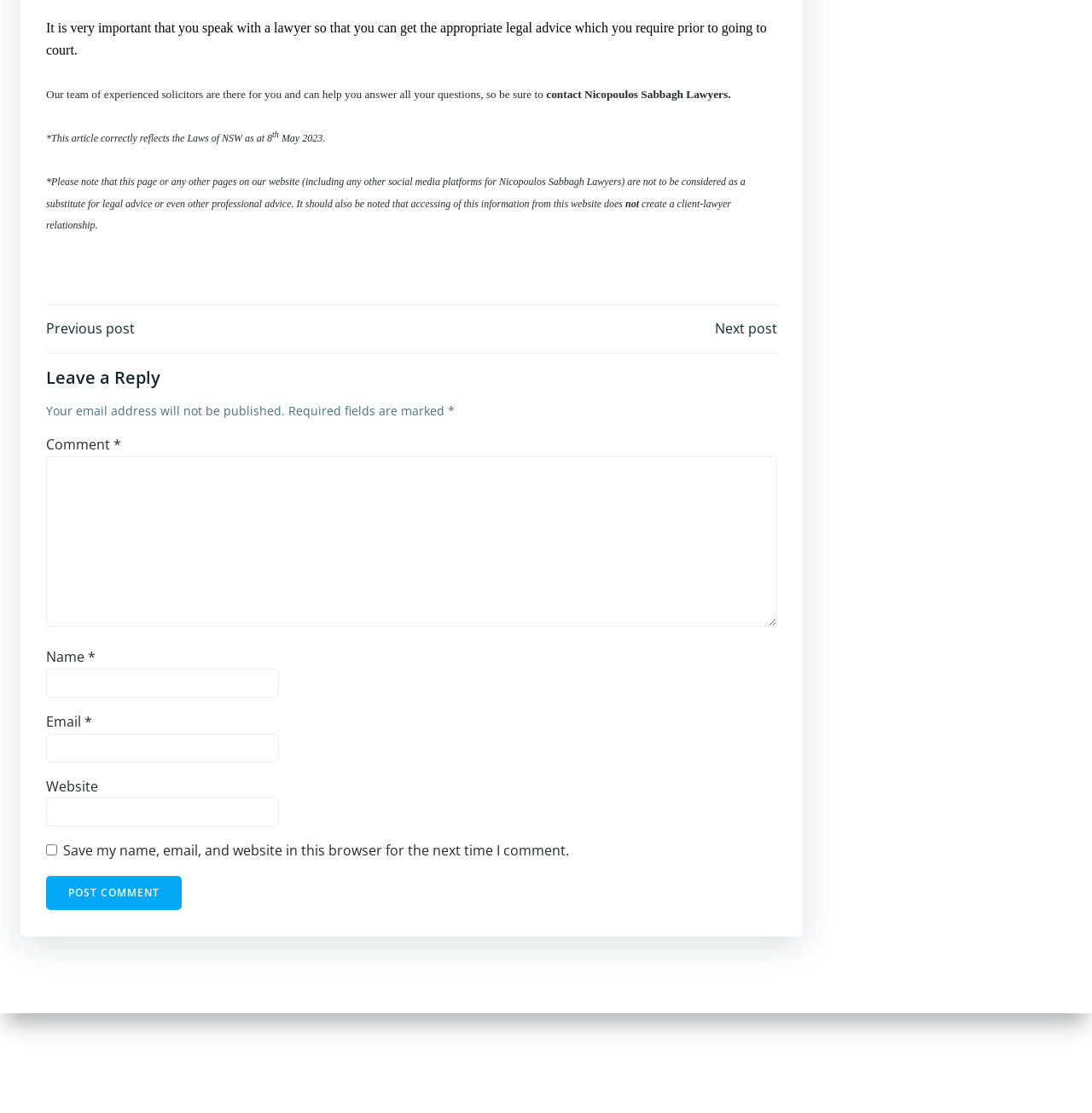Determine the bounding box coordinates of the target area to click to execute the following instruction: "contact Nicopoulos Sabbagh Lawyers."

[0.5, 0.079, 0.669, 0.09]